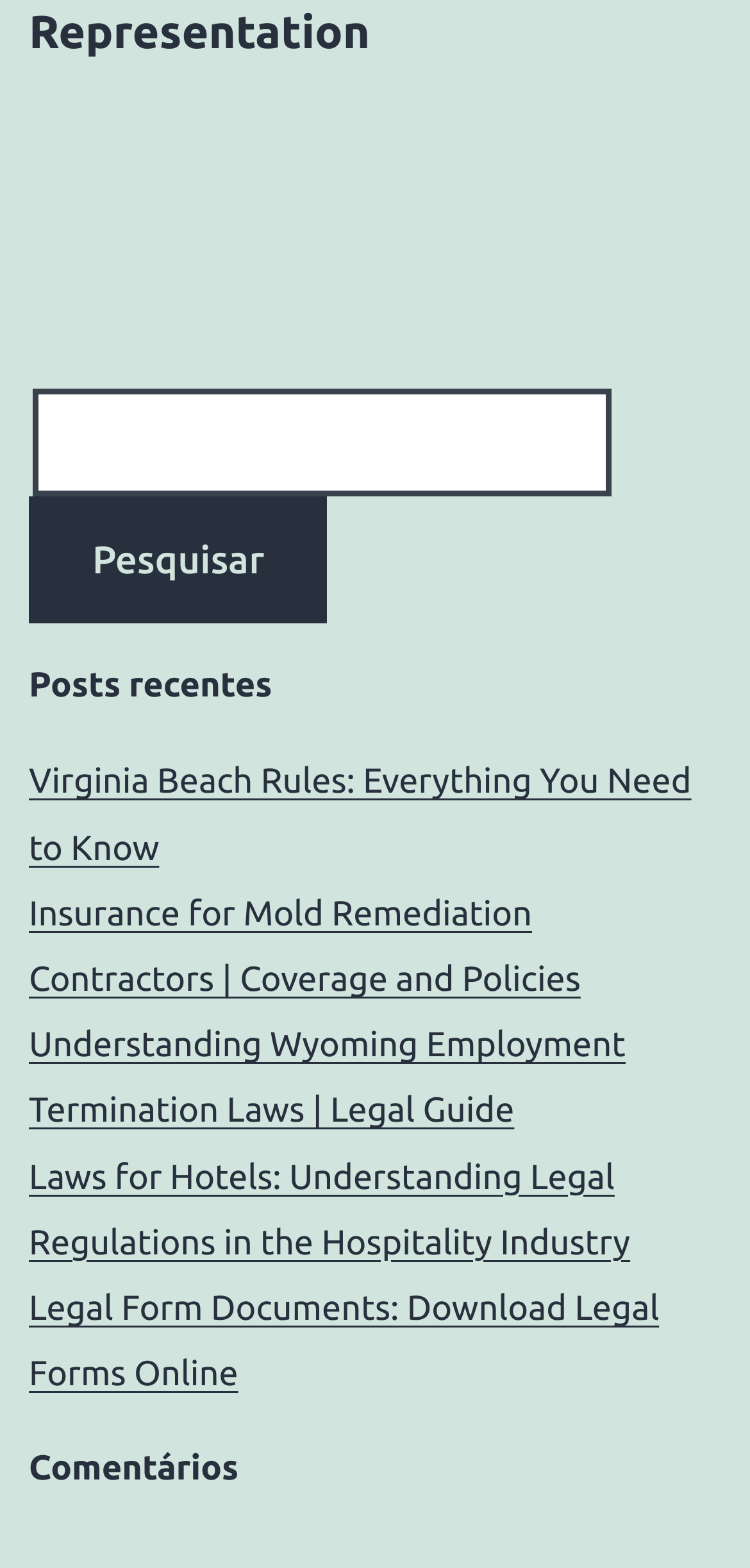Respond with a single word or short phrase to the following question: 
How many headings are on this webpage?

3